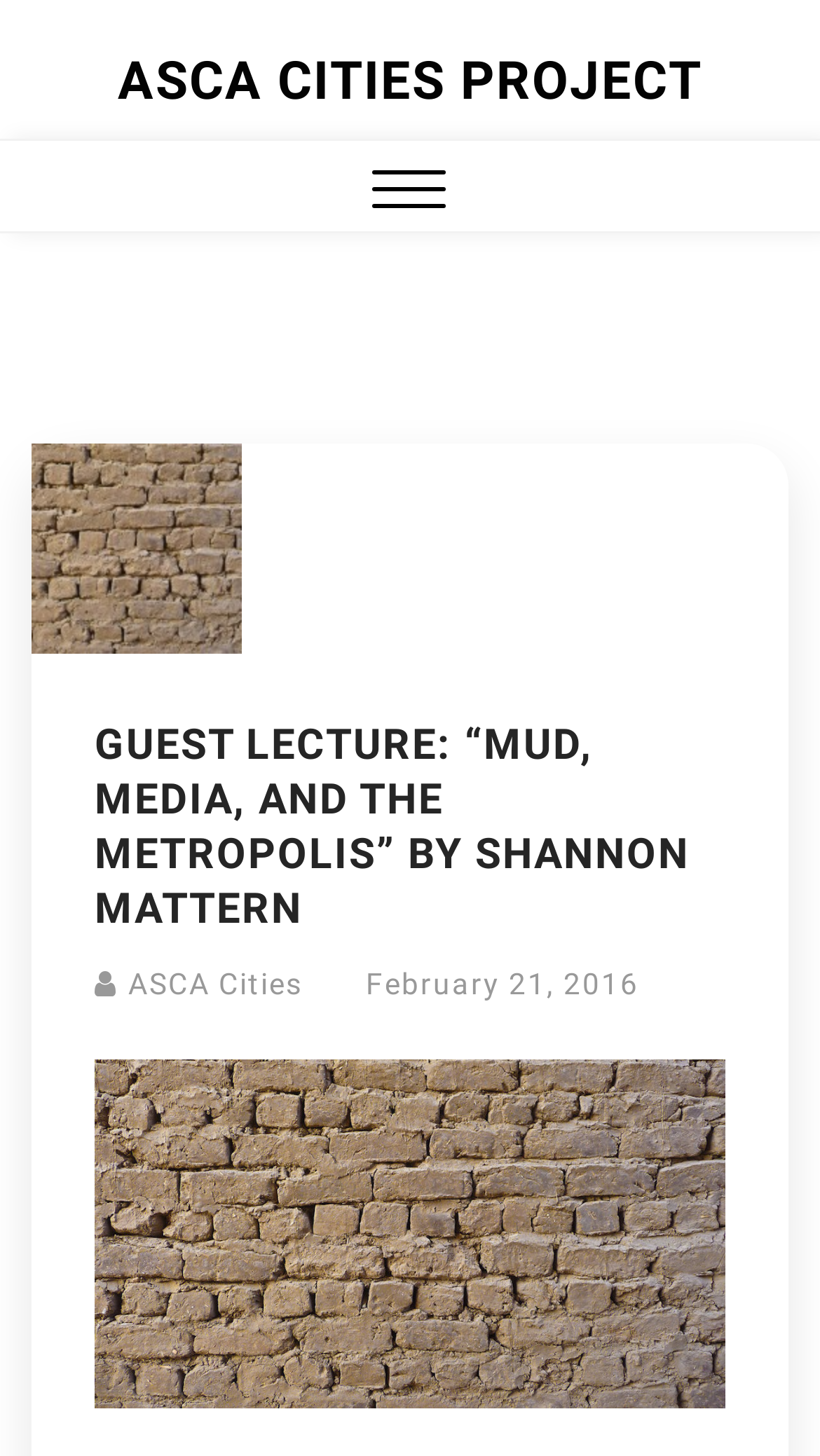Locate the UI element described by ASCA CITIES PROJECT and provide its bounding box coordinates. Use the format (top-left x, top-left y, bottom-right x, bottom-right y) with all values as floating point numbers between 0 and 1.

[0.144, 0.035, 0.856, 0.077]